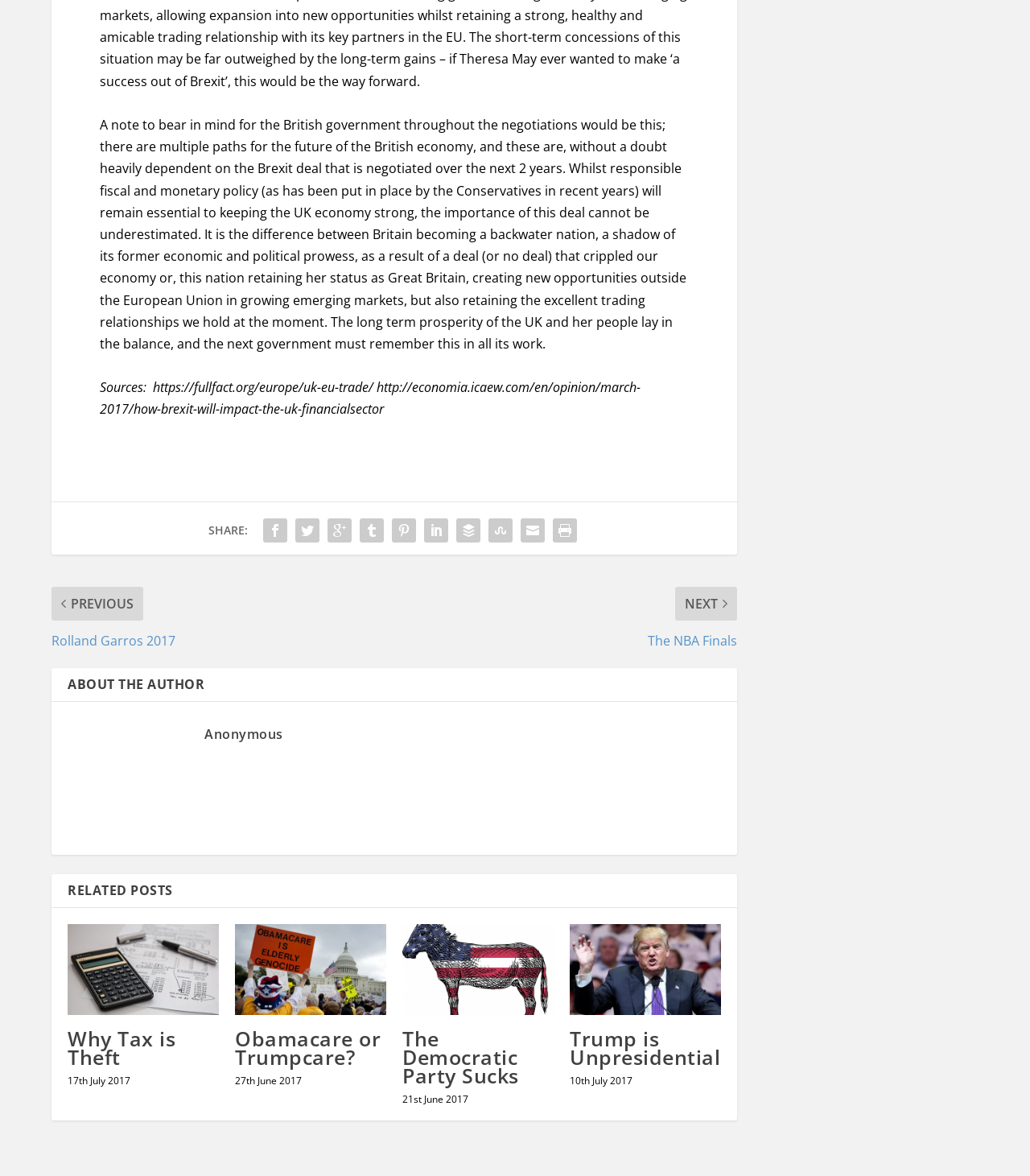Determine the coordinates of the bounding box for the clickable area needed to execute this instruction: "Read more about the author".

[0.198, 0.611, 0.275, 0.639]